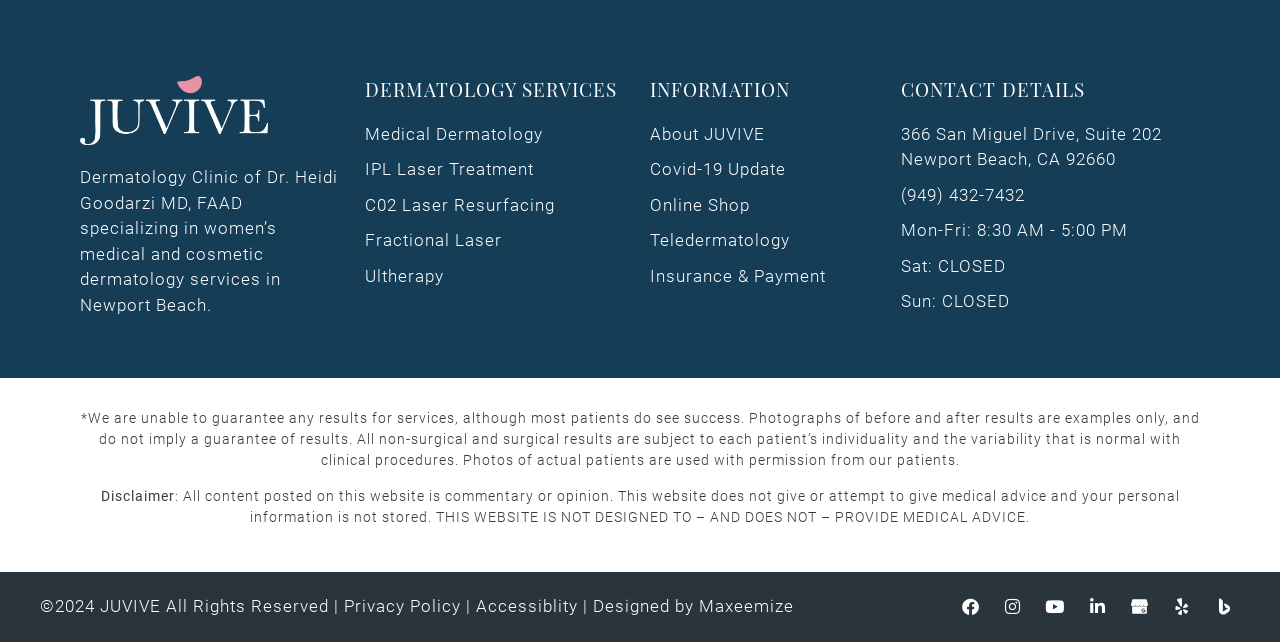Please provide the bounding box coordinates for the element that needs to be clicked to perform the following instruction: "Call the clinic at (949) 432-7432". The coordinates should be given as four float numbers between 0 and 1, i.e., [left, top, right, bottom].

[0.704, 0.288, 0.801, 0.319]